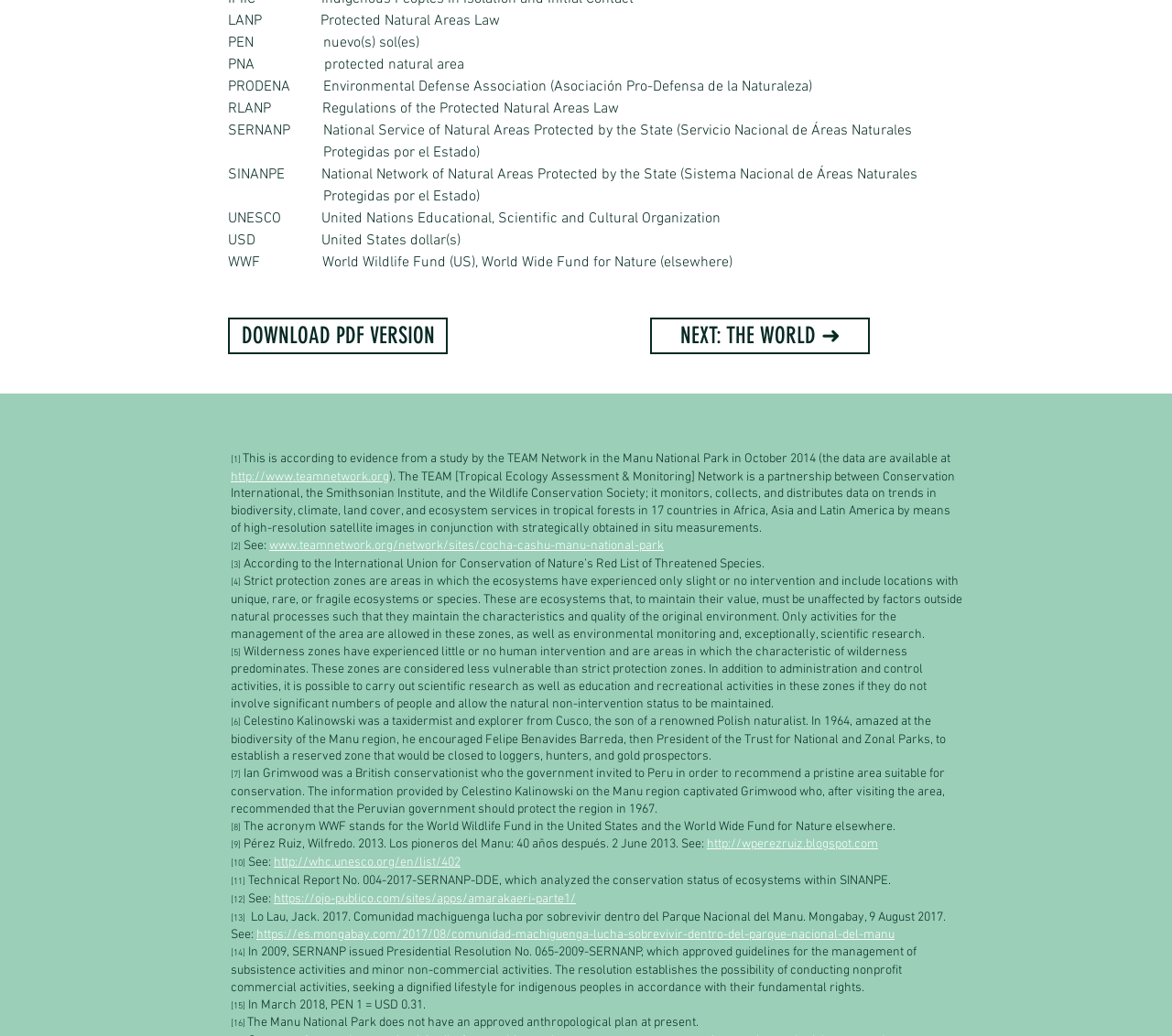Determine the bounding box coordinates for the UI element matching this description: "parent_node: PCB Assembly".

None